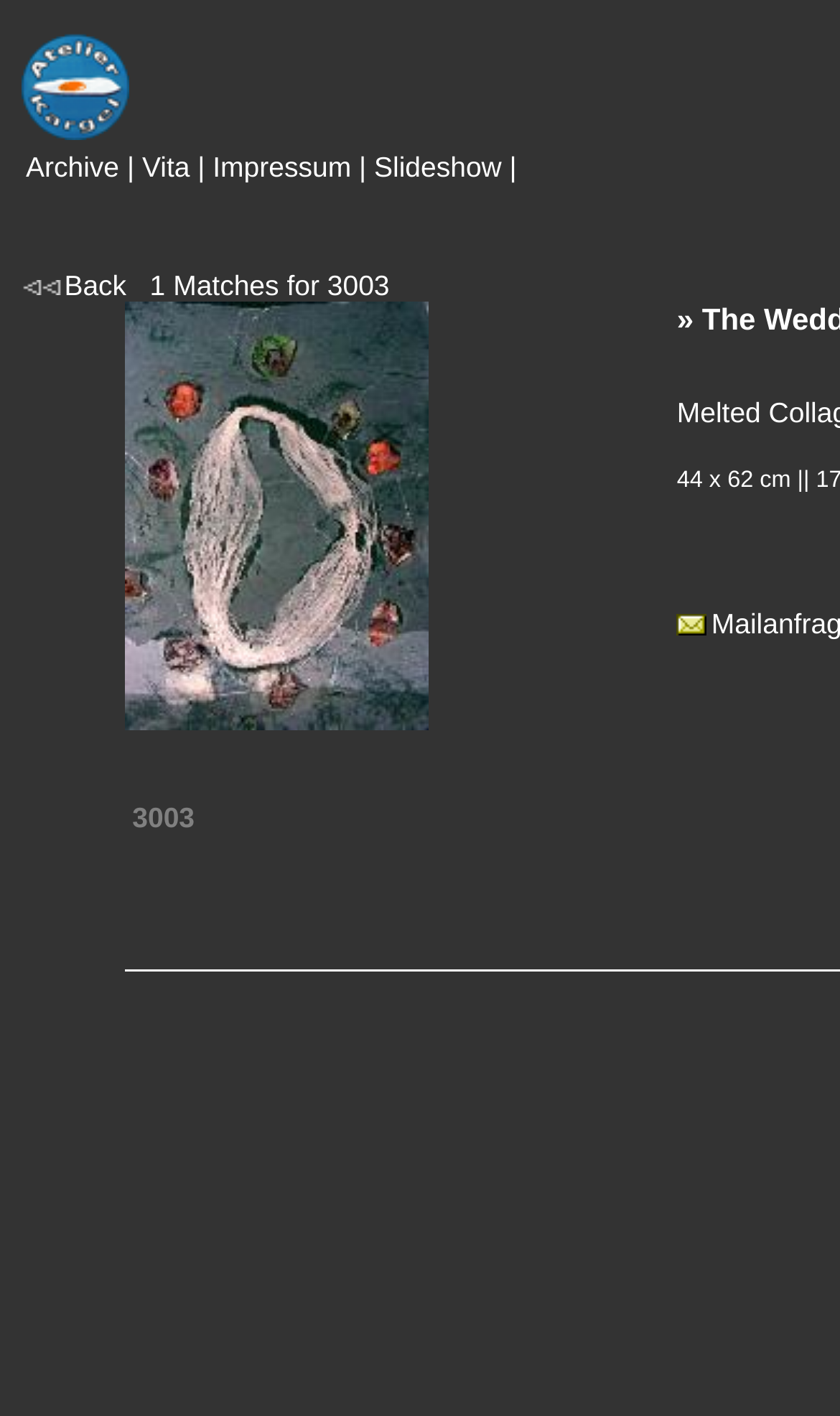Please determine the main heading text of this webpage.

Archive Knut Kargel